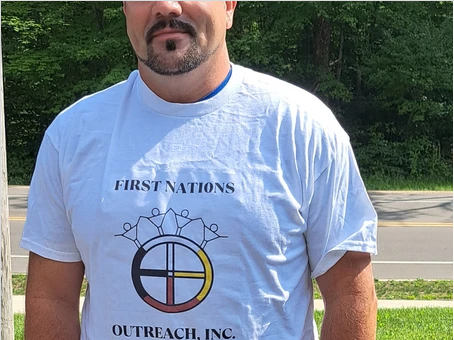What is the atmosphere in the background?
Based on the content of the image, thoroughly explain and answer the question.

The background suggests a serene natural setting, with some greenery and a road visible in the distance, creating a peaceful atmosphere.